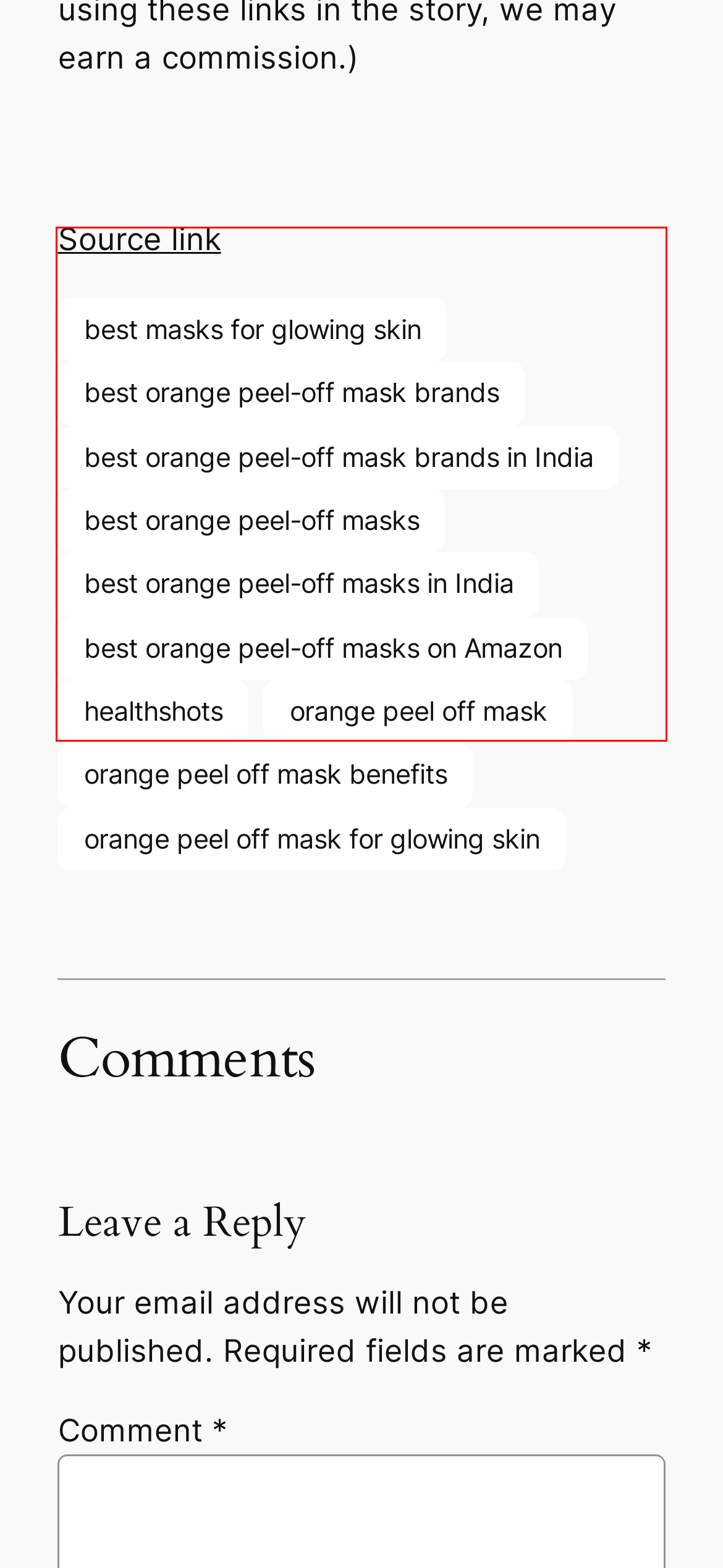You are given a screenshot showing a webpage with a red bounding box. Perform OCR to capture the text within the red bounding box.

(Disclaimer: At Health Shots, we make a constant effort to break the clutter for our readers. All products listed are carefully curated by the editorial team but use your discretion and an expert’s opinion before using them. Their price and availability may differ from the time of publication. If you buy something using these links in the story, we may earn a commission.)